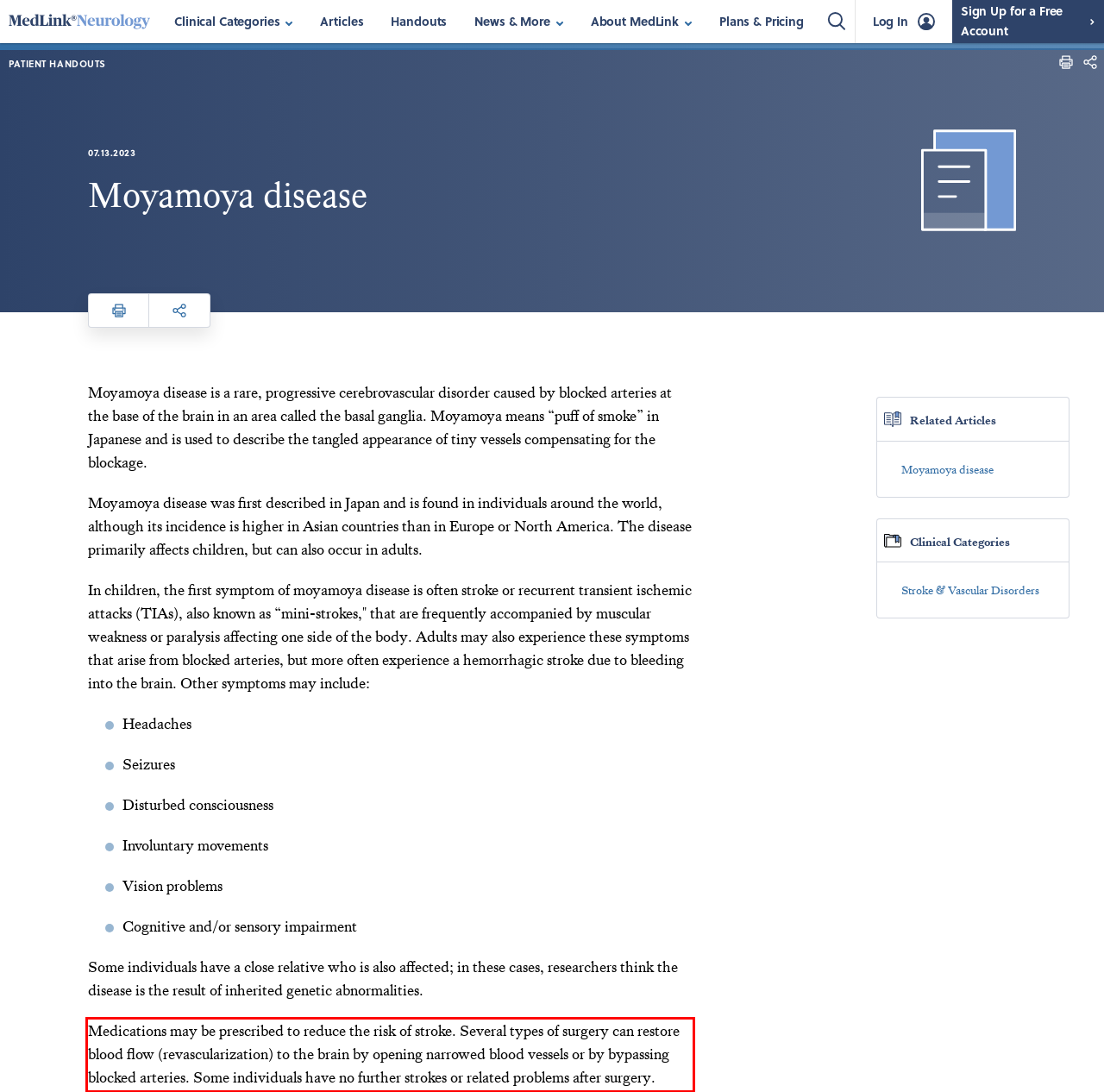You have a screenshot of a webpage where a UI element is enclosed in a red rectangle. Perform OCR to capture the text inside this red rectangle.

Medications may be prescribed to reduce the risk of stroke. Several types of surgery can restore blood flow (revascularization) to the brain by opening narrowed blood vessels or by bypassing blocked arteries. Some individuals have no further strokes or related problems after surgery.